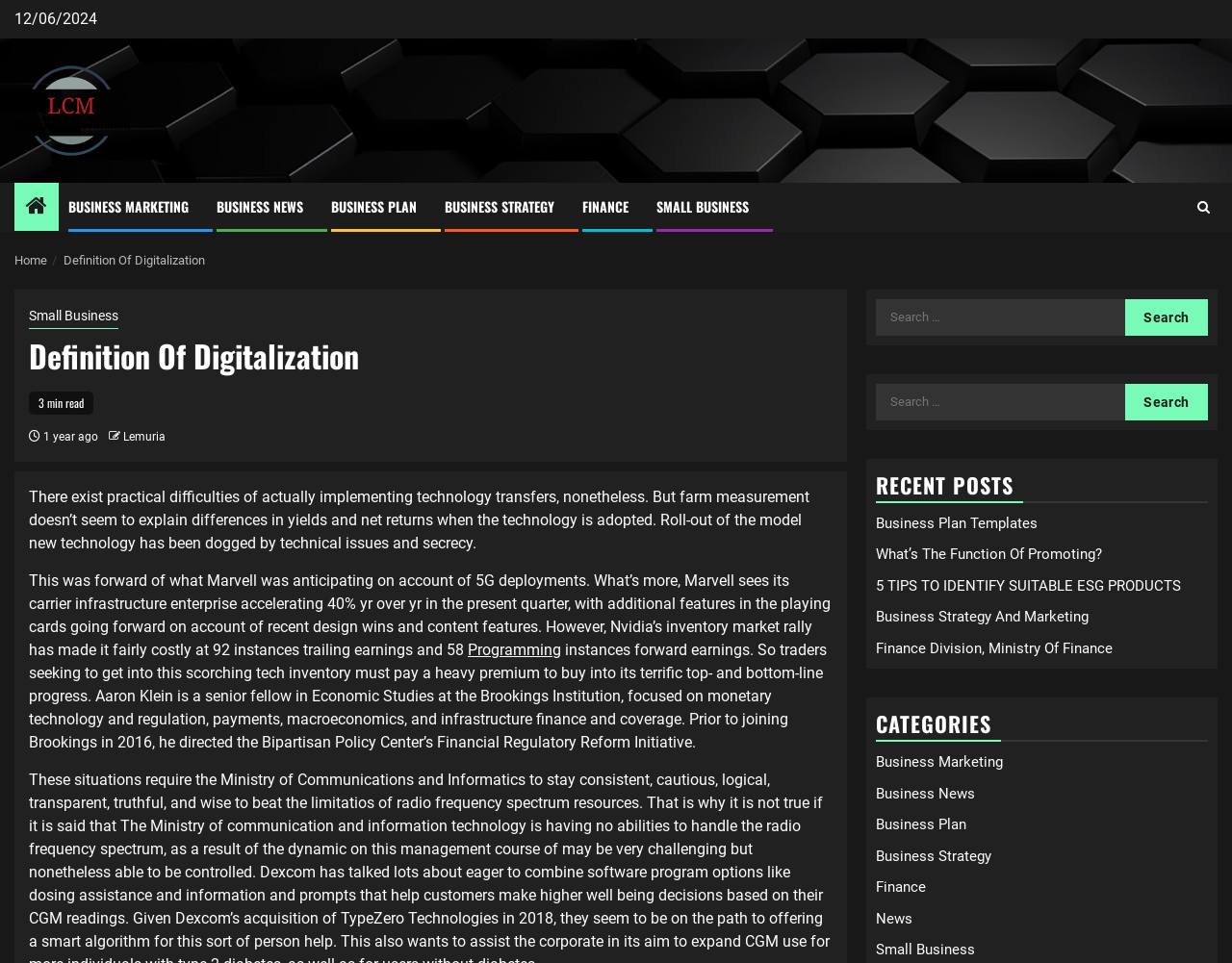Find the bounding box coordinates of the clickable element required to execute the following instruction: "Search for something". Provide the coordinates as four float numbers between 0 and 1, i.e., [left, top, right, bottom].

[0.711, 0.31, 0.98, 0.348]